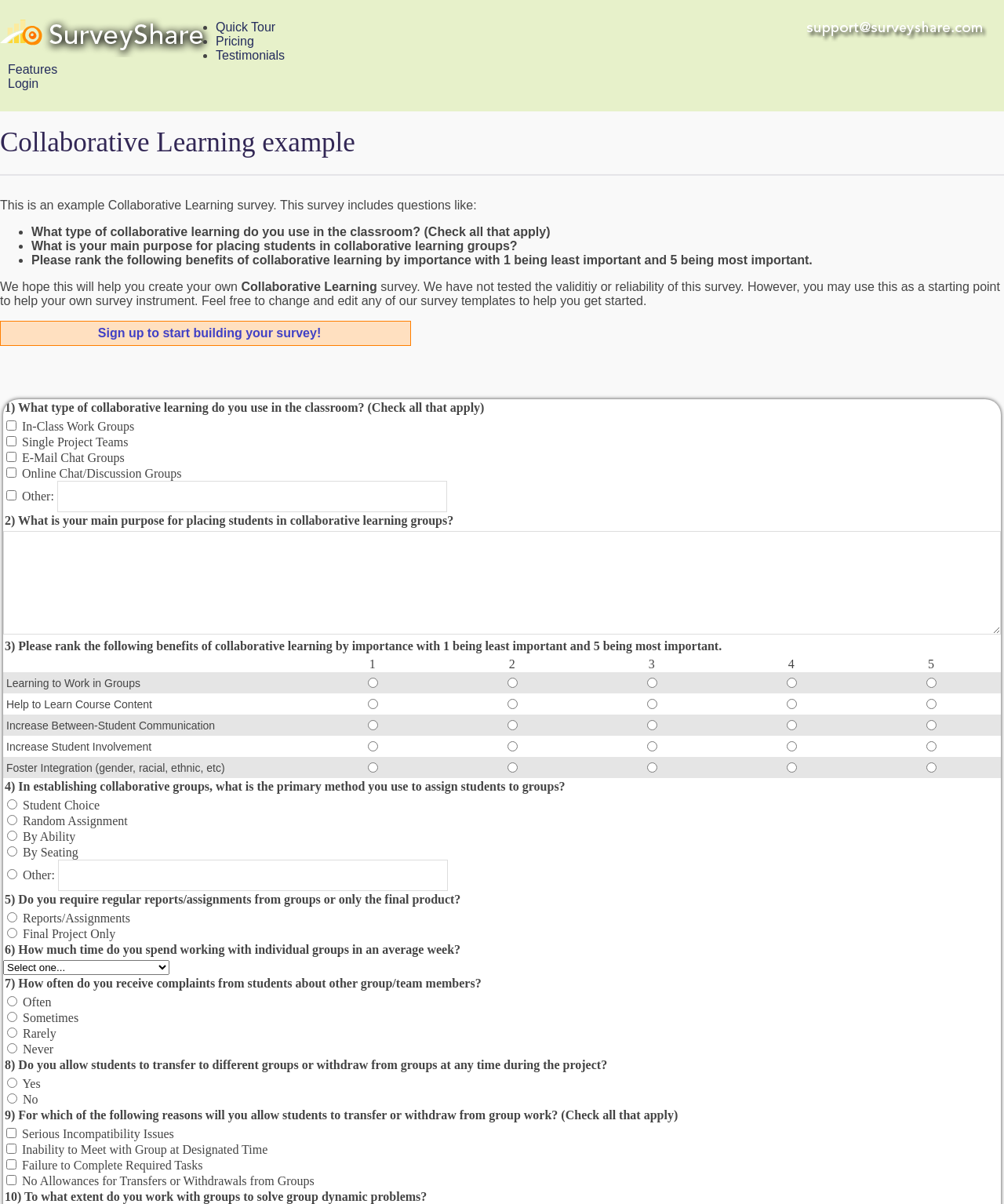What is the first question in the survey?
Look at the image and construct a detailed response to the question.

The first question in the survey is 'What type of collaborative learning do you use in the classroom?' which is indicated by the StaticText element with the text 'What type of collaborative learning do you use in the classroom? (Check all that apply)' and is accompanied by a list of checkboxes for the user to select.